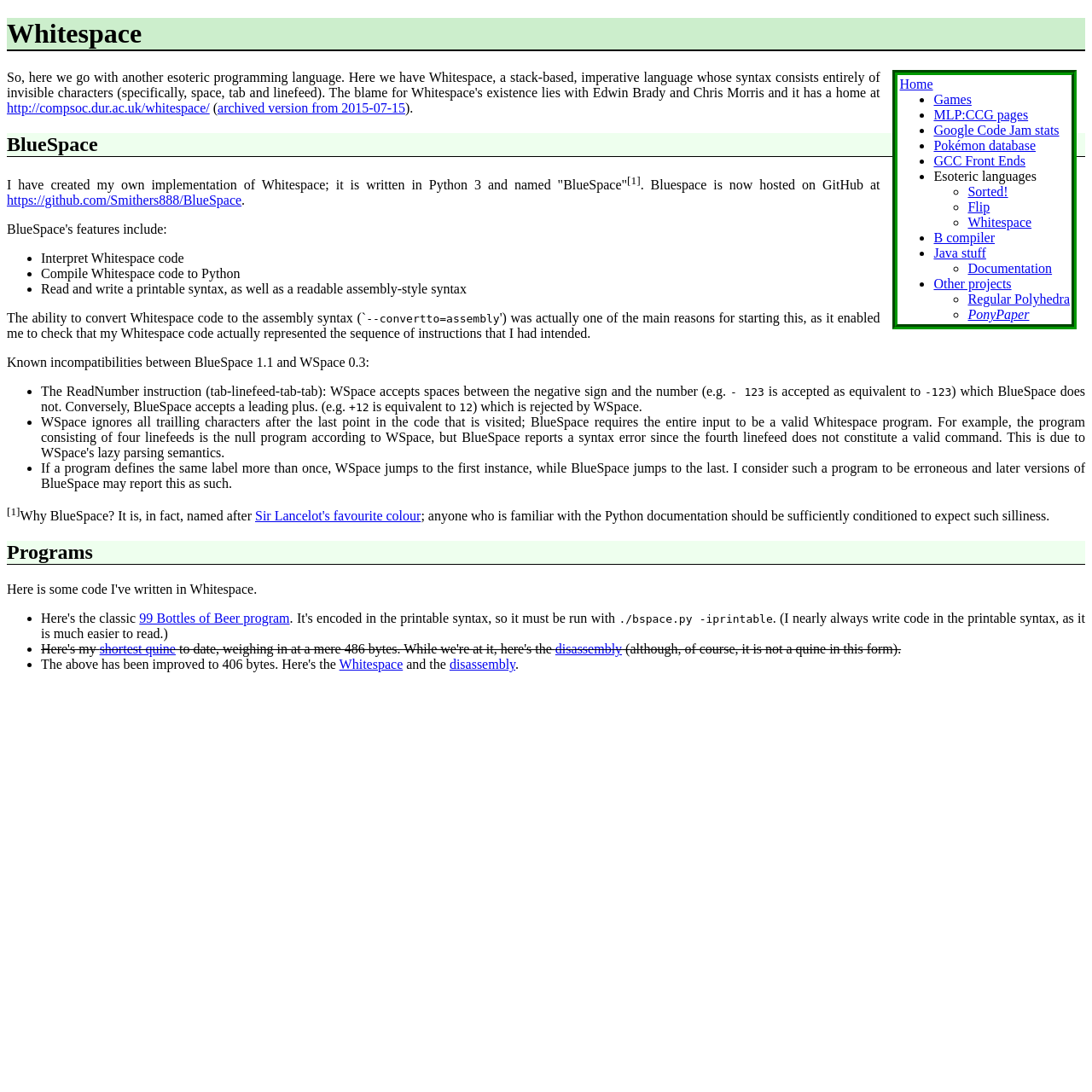Create a detailed summary of the webpage's content and design.

The webpage is titled "Whitespace" and has a heading with the same name at the top. Below the heading, there is a navigation menu with links to "Home", "Games", "MLP:CCG pages", and several other options. Each link is preceded by a bullet point.

To the right of the navigation menu, there is a link to "http://compsoc.dur.ac.uk/whitespace/" with an archived version from 2015-07-15.

Below the navigation menu, there is a heading "BlueSpace" followed by a paragraph of text describing BlueSpace, an implementation of Whitespace written in Python 3. The text mentions that BlueSpace is hosted on GitHub.

Underneath the paragraph, there are three bullet points listing the features of BlueSpace, including interpreting Whitespace code, compiling Whitespace code to Python, and reading and writing a printable syntax.

The webpage then discusses the ability to convert Whitespace code to an assembly syntax and lists known incompatibilities between BlueSpace 1.1 and WSpace 0.3. These incompatibilities include differences in handling the ReadNumber instruction and leading plus signs.

Further down, there is a section titled "Programs" with a list of bullet points. Each bullet point links to a different program, including a 99 Bottles of Beer program and a shortest quine. The list also includes a disassembly of the quine.

Throughout the webpage, there are several links to external resources, including GitHub and Python documentation. The text is dense and technical, suggesting that the webpage is intended for an audience with a background in programming.